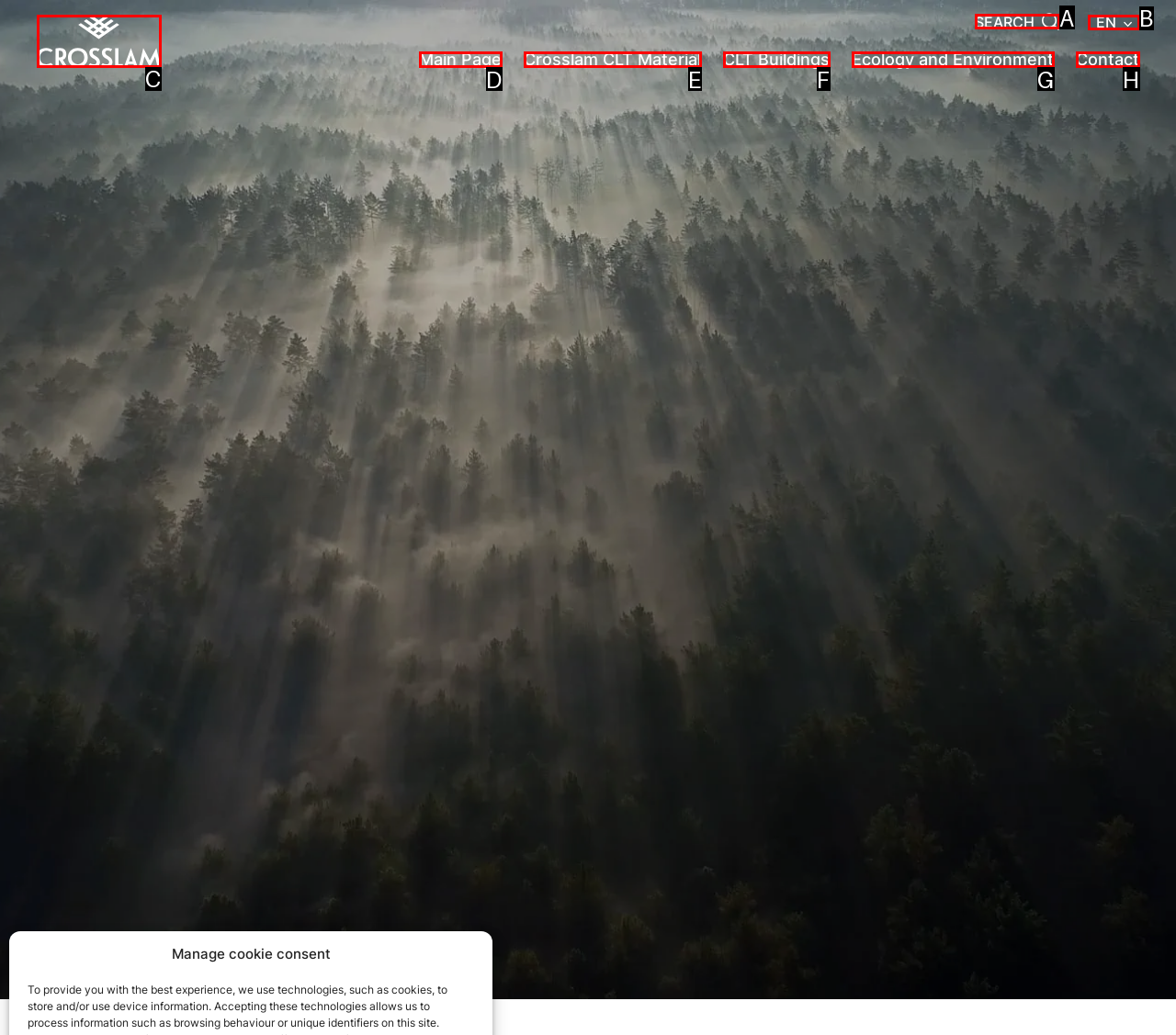Provide the letter of the HTML element that you need to click on to perform the task: click the search button.
Answer with the letter corresponding to the correct option.

A